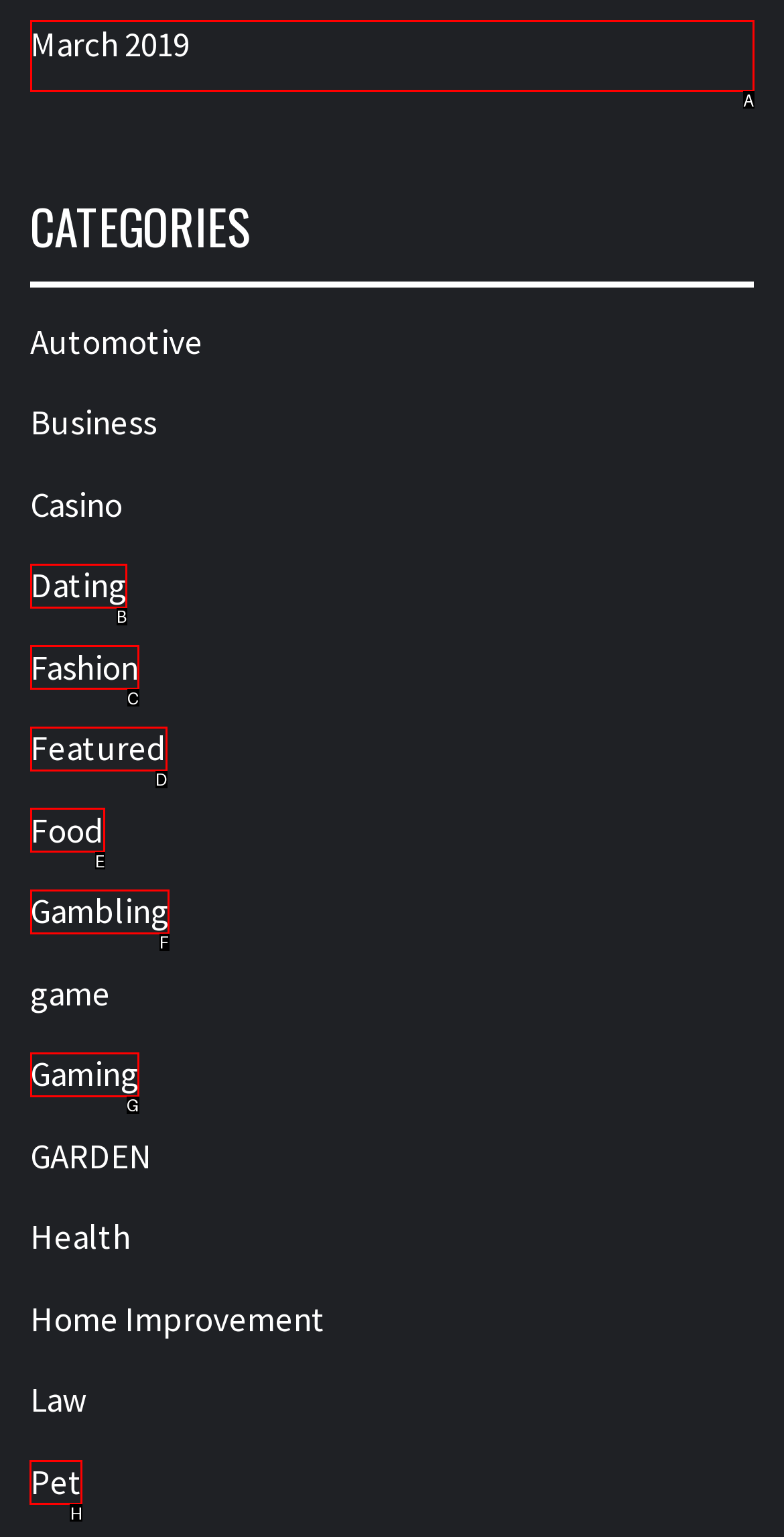Identify the appropriate choice to fulfill this task: visit Pet category
Respond with the letter corresponding to the correct option.

H